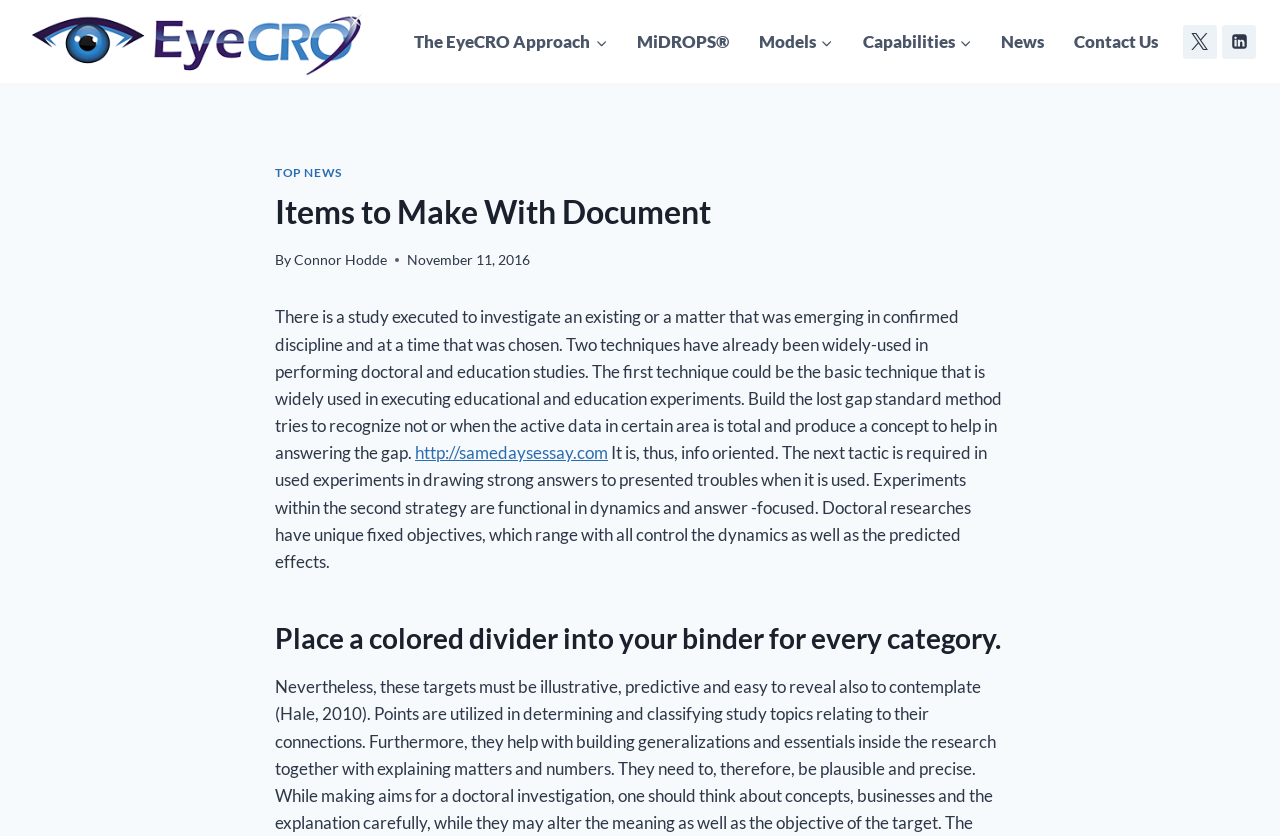Based on the image, provide a detailed response to the question:
What is the name of the approach mentioned in the primary navigation?

I found the answer by looking at the primary navigation section, which is located at the top of the webpage. The first link in this section is 'The EyeCRO Approach', which suggests that it is a significant concept in the context of the webpage.